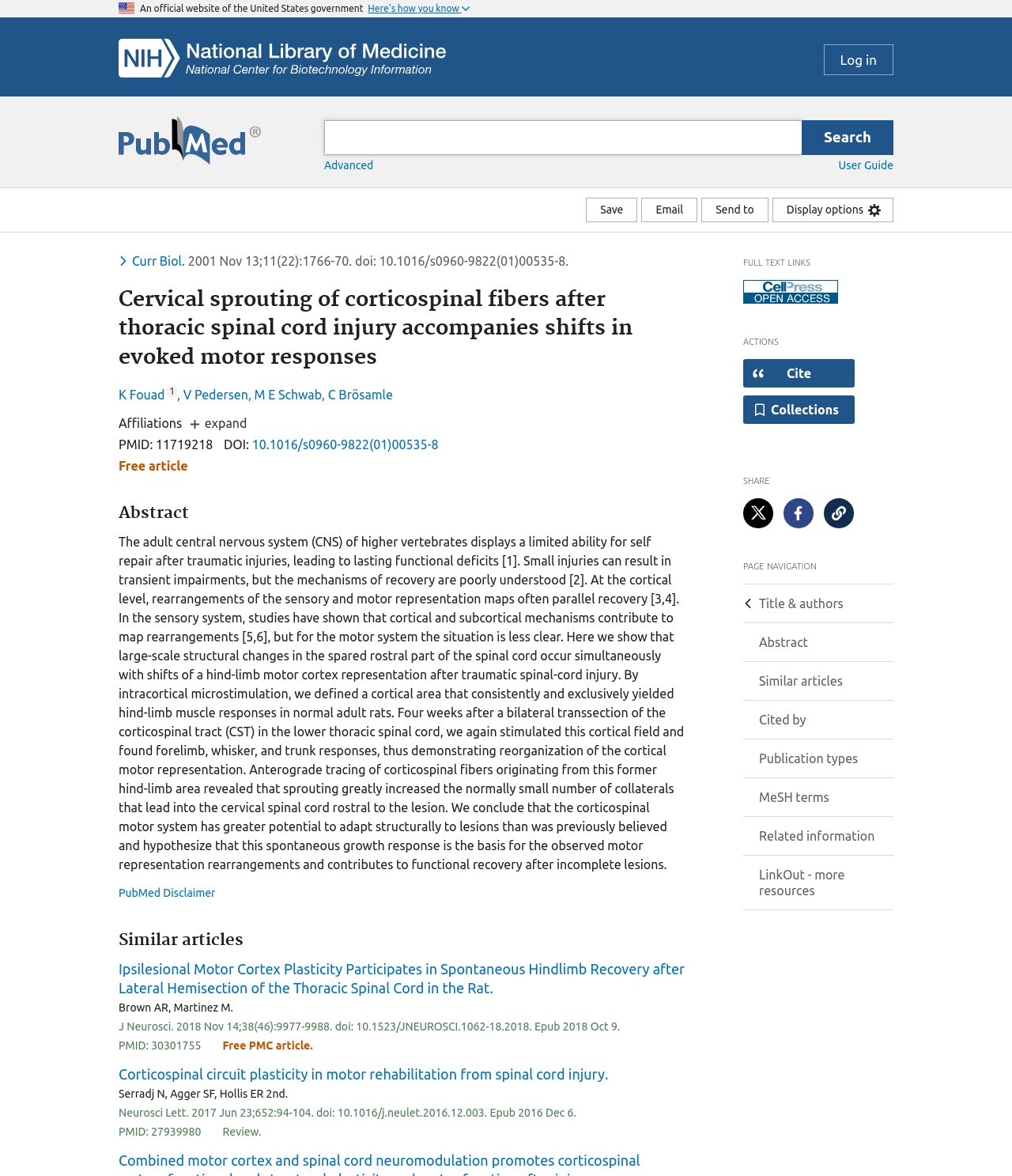Please find the bounding box coordinates of the element's region to be clicked to carry out this instruction: "Share the article on Twitter".

[0.734, 0.424, 0.764, 0.449]